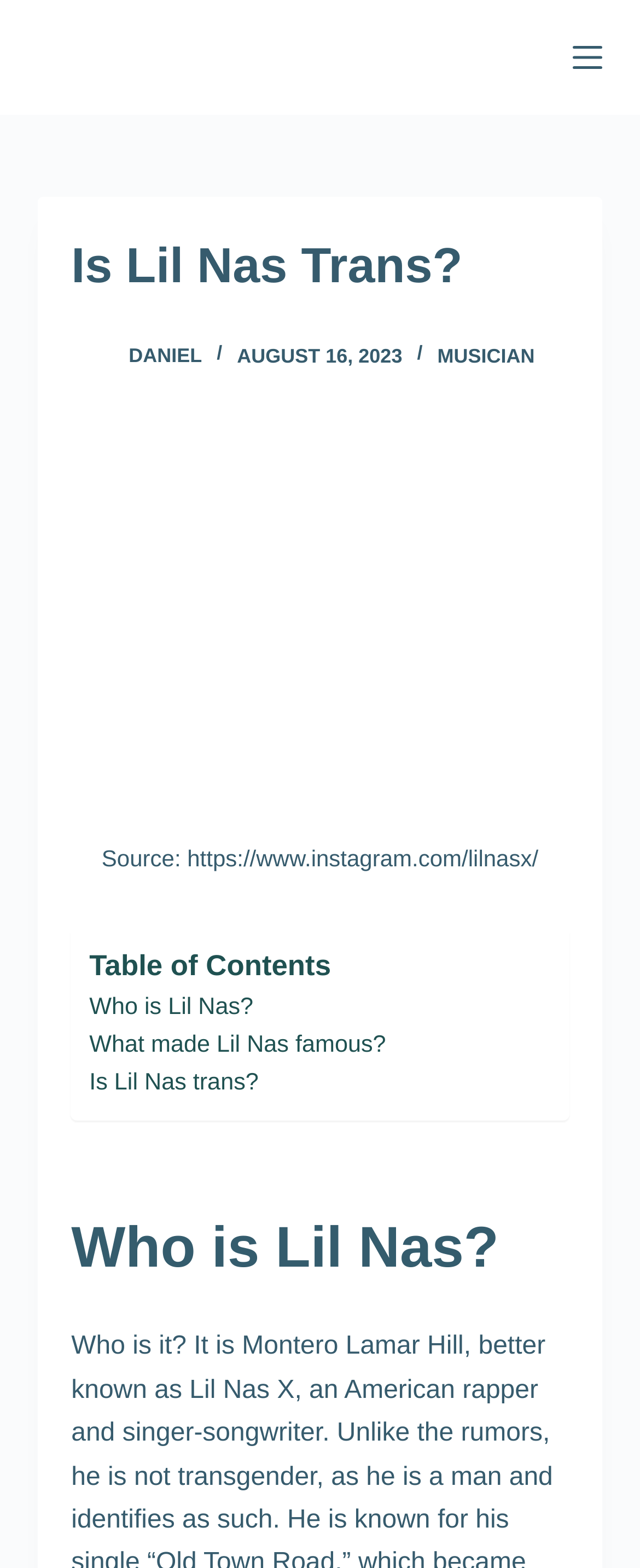Determine the coordinates of the bounding box that should be clicked to complete the instruction: "Click on Top 10 no deposit casino bonuses uk". The coordinates should be represented by four float numbers between 0 and 1: [left, top, right, bottom].

None